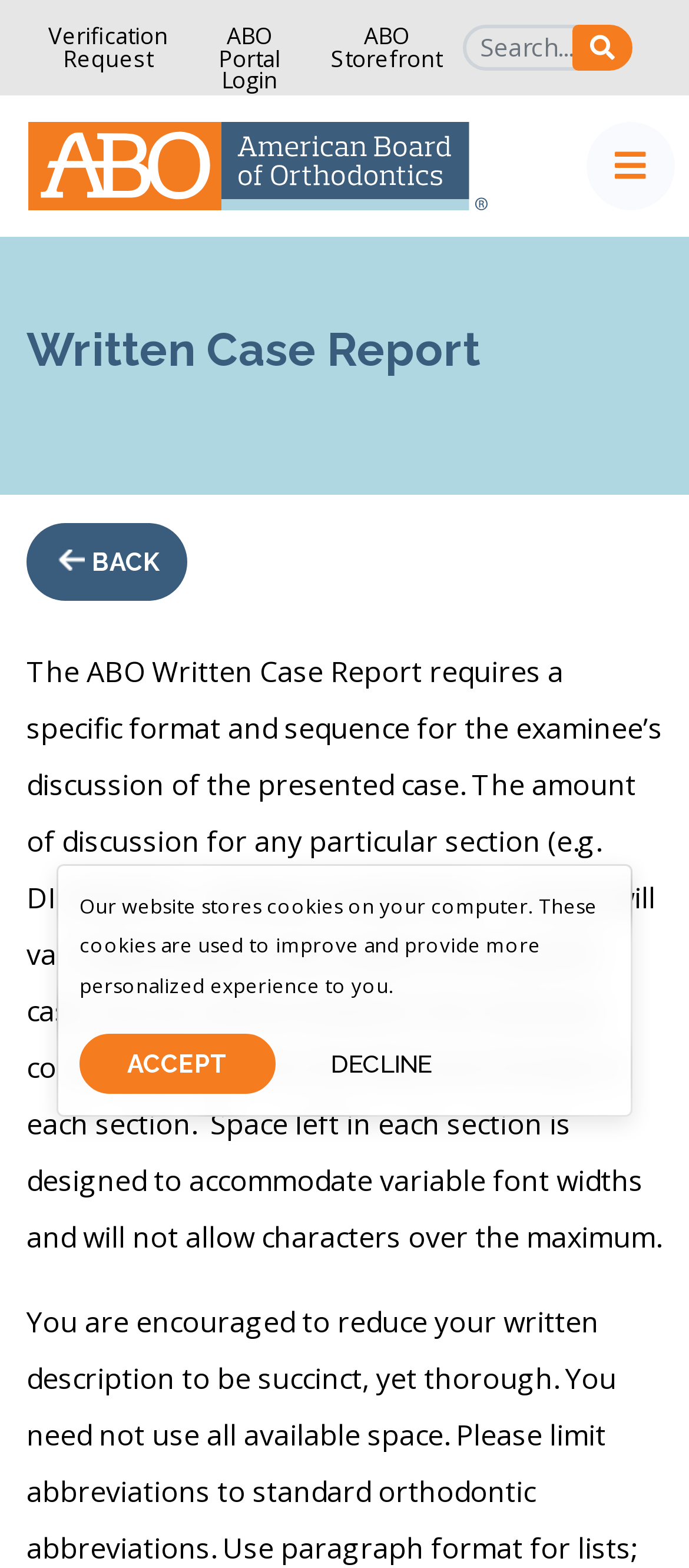Please provide a comprehensive answer to the question below using the information from the image: What is the function of the button with a magnifying glass icon?

The button with a magnifying glass icon is located next to the search textbox, and its hover text is 'SEARCH', which suggests that it is used to initiate a search query.